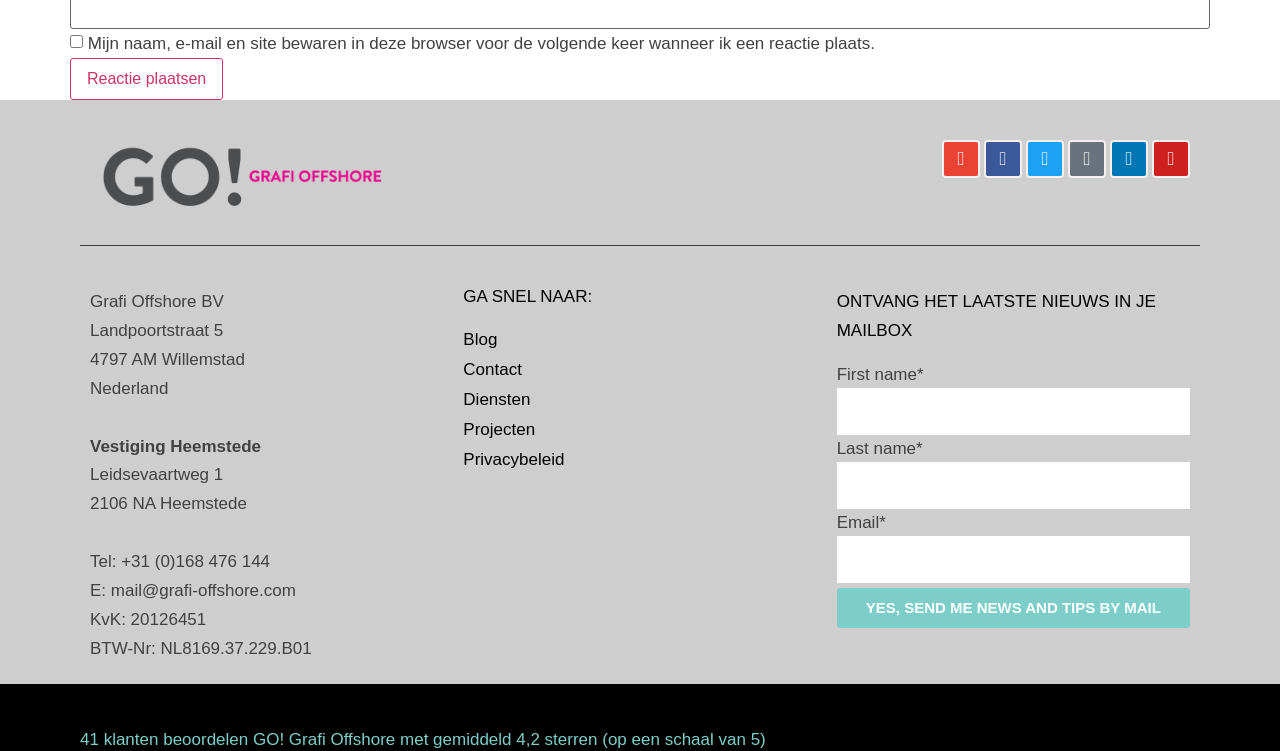Locate the bounding box coordinates for the element described below: "parent_node: First name* name="form_fields[name]"". The coordinates must be four float values between 0 and 1, formatted as [left, top, right, bottom].

[0.654, 0.516, 0.93, 0.579]